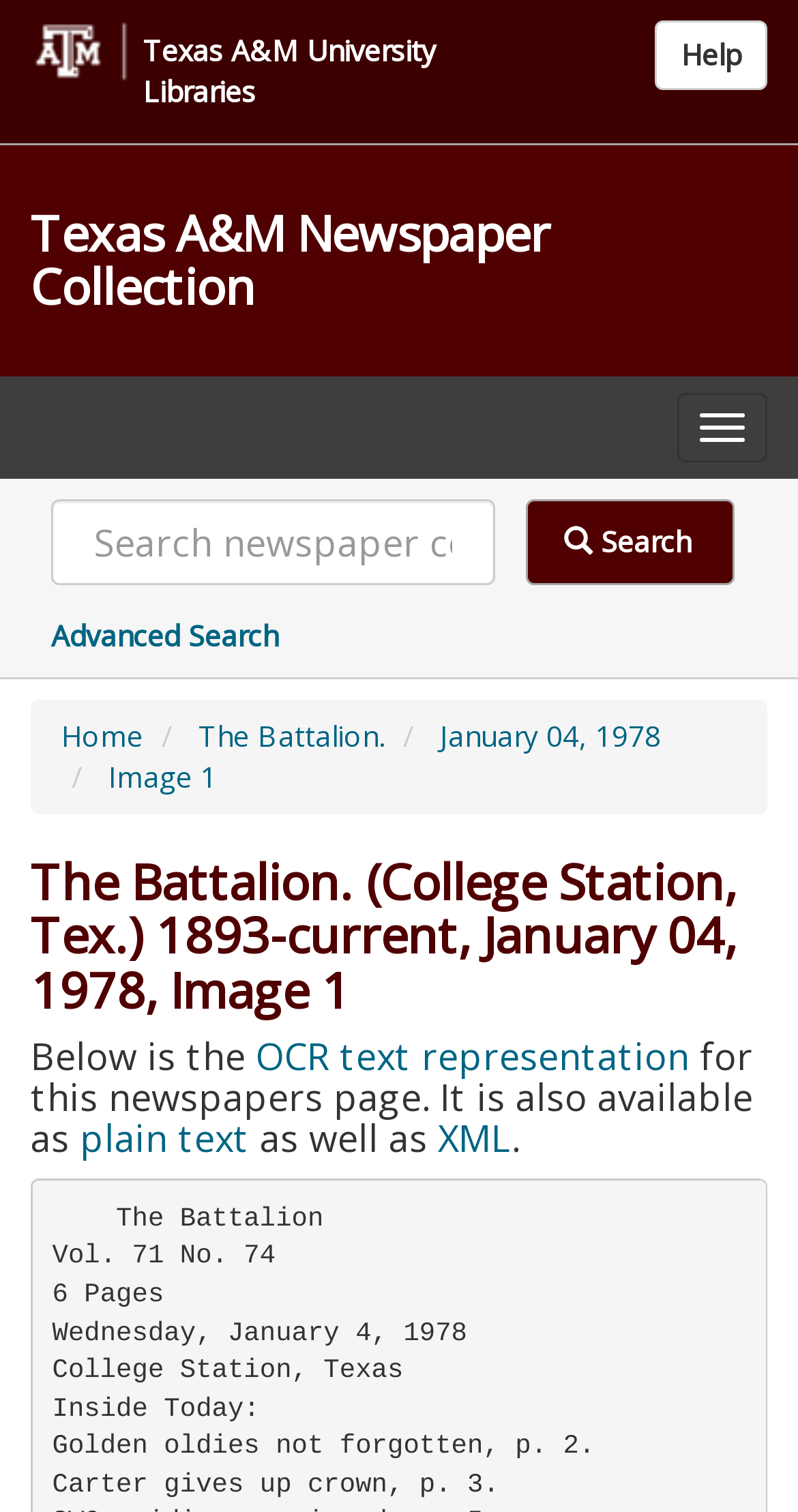Extract the bounding box coordinates for the UI element described by the text: "plain text". The coordinates should be in the form of [left, top, right, bottom] with values between 0 and 1.

[0.1, 0.736, 0.313, 0.768]